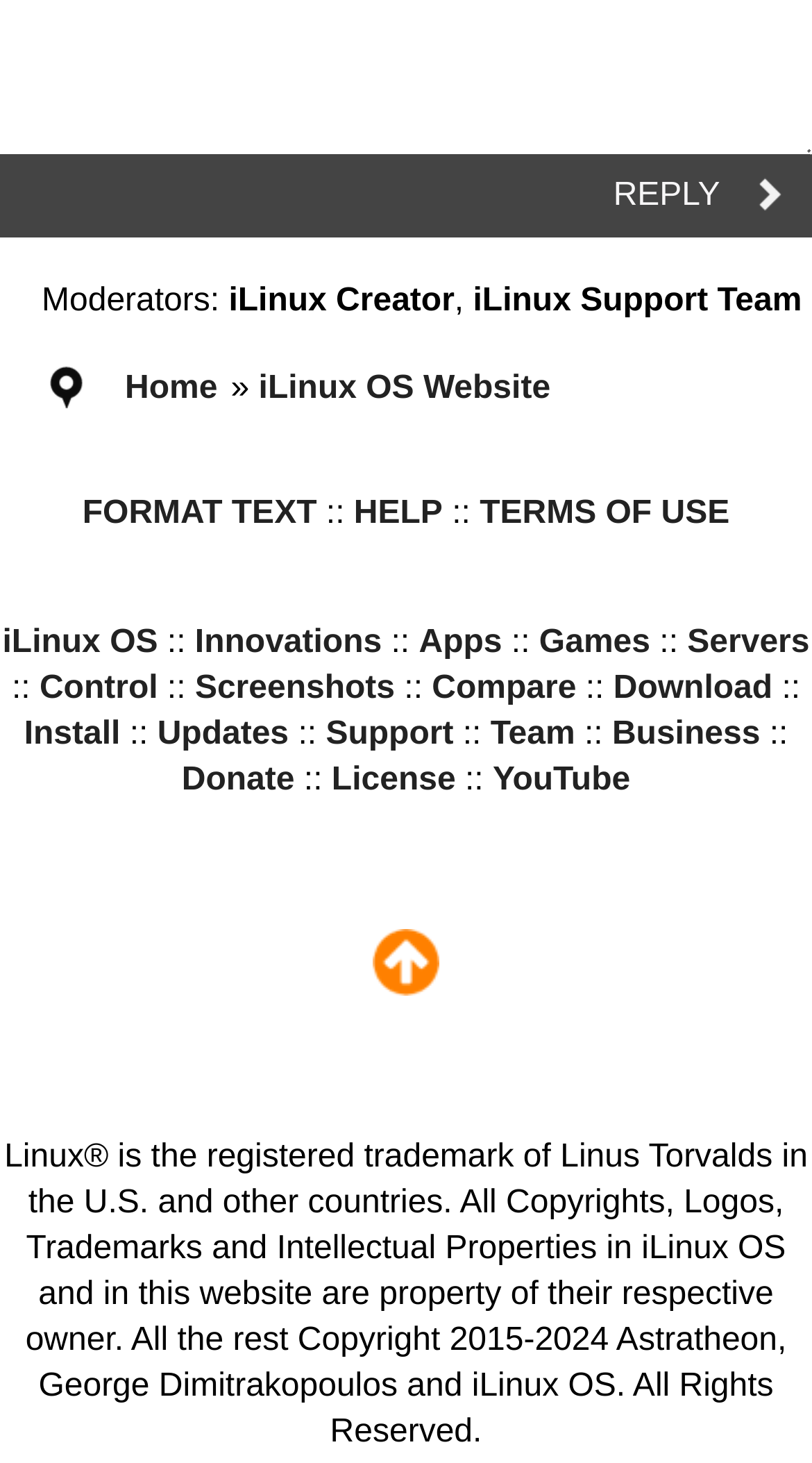Please predict the bounding box coordinates (top-left x, top-left y, bottom-right x, bottom-right y) for the UI element in the screenshot that fits the description: parent_node: REPLY alt=">" name="submit"

[0.897, 0.105, 1.0, 0.162]